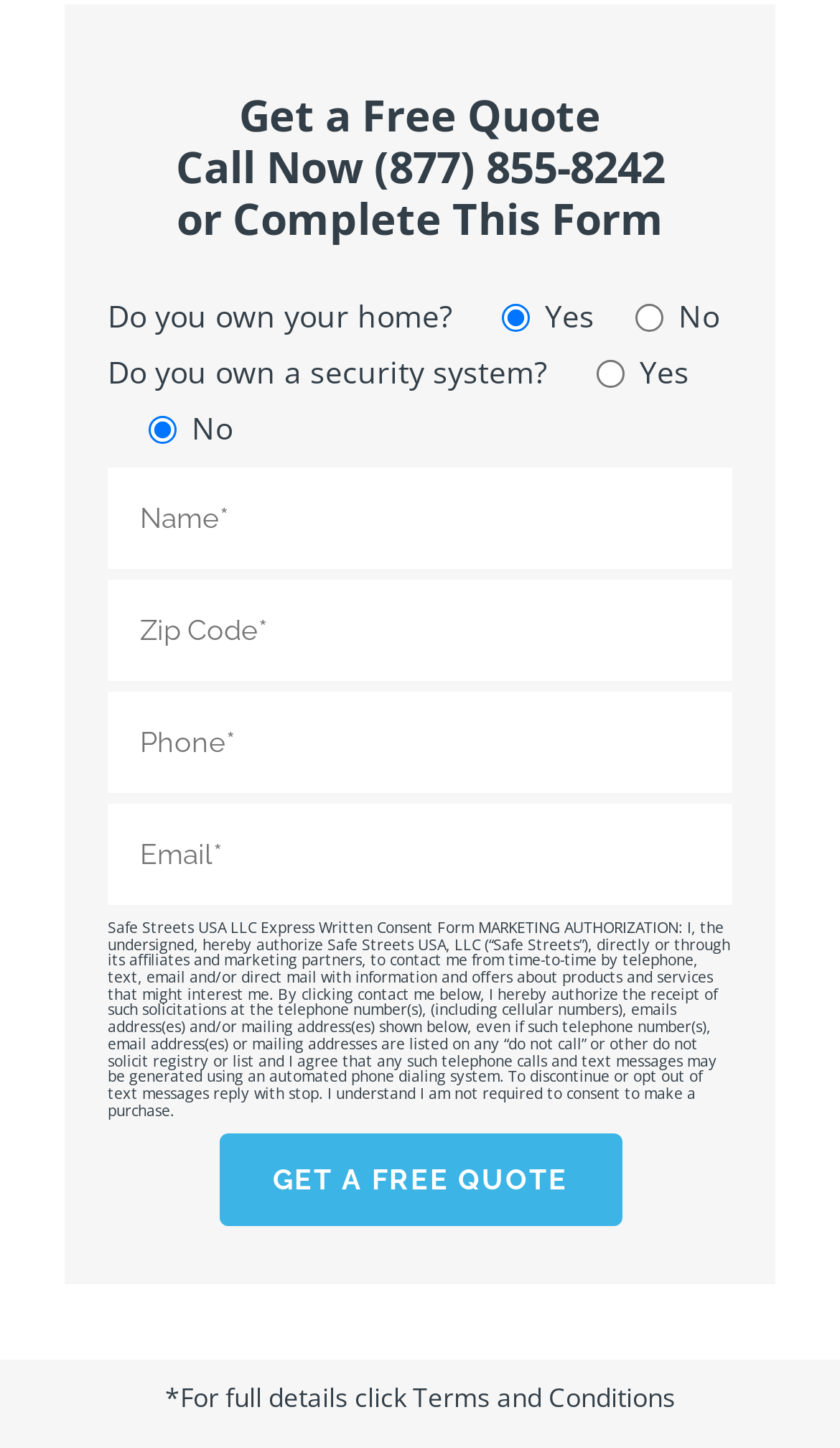Identify the bounding box of the UI element described as follows: "Terms and Conditions". Provide the coordinates as four float numbers in the range of 0 to 1 [left, top, right, bottom].

[0.491, 0.953, 0.804, 0.978]